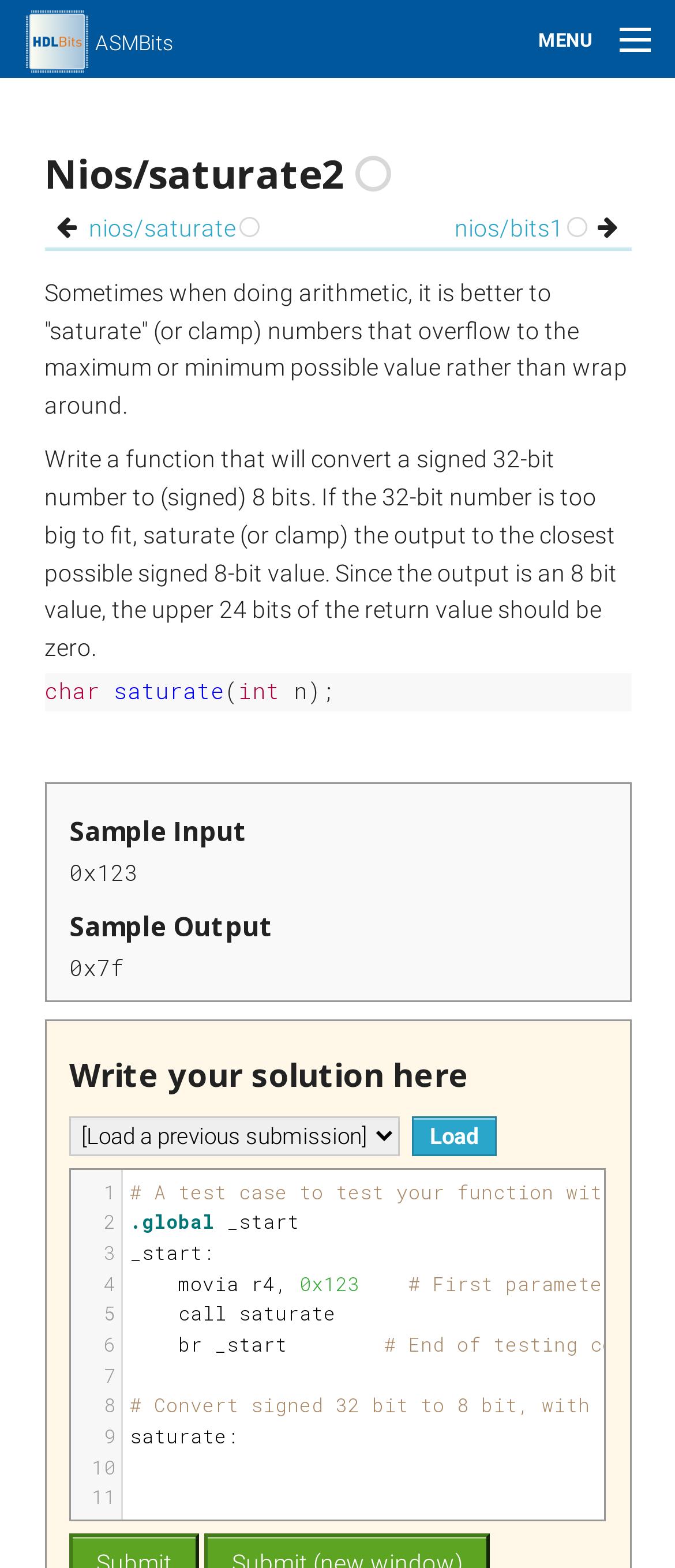Determine the bounding box coordinates of the clickable element to complete this instruction: "Open the offcanvas menu". Provide the coordinates in the format of four float numbers between 0 and 1, [left, top, right, bottom].

None